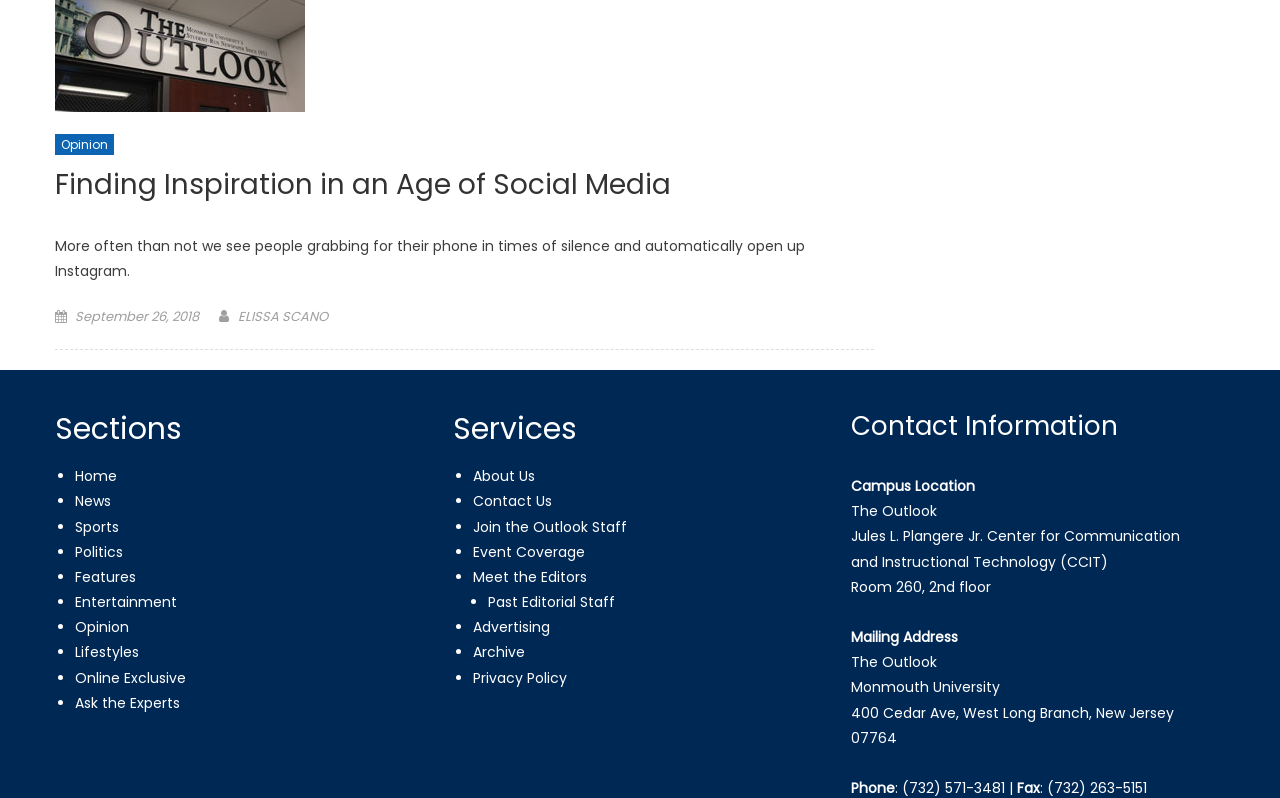Identify the bounding box coordinates of the element that should be clicked to fulfill this task: "Contact the Outlook staff". The coordinates should be provided as four float numbers between 0 and 1, i.e., [left, top, right, bottom].

[0.37, 0.616, 0.431, 0.641]